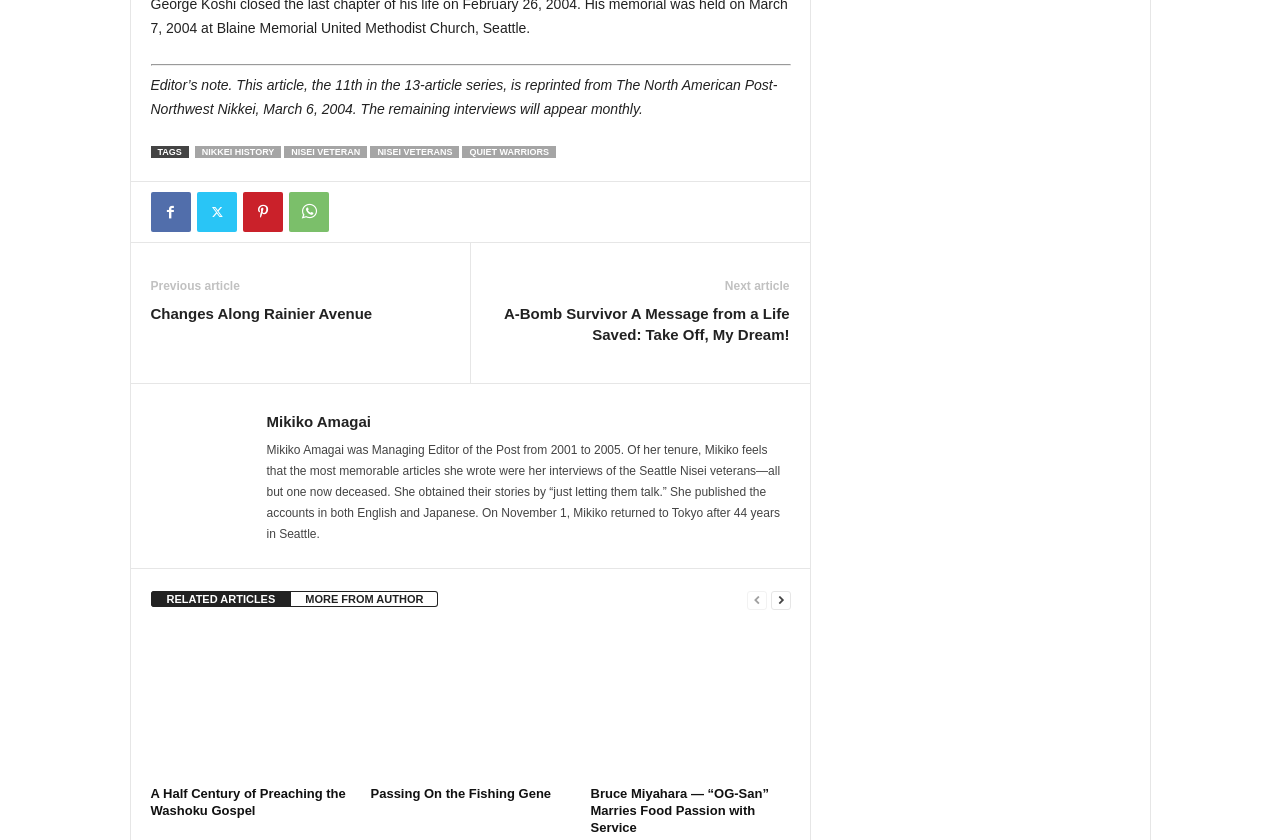Could you indicate the bounding box coordinates of the region to click in order to complete this instruction: "Go to the previous article".

[0.118, 0.332, 0.187, 0.349]